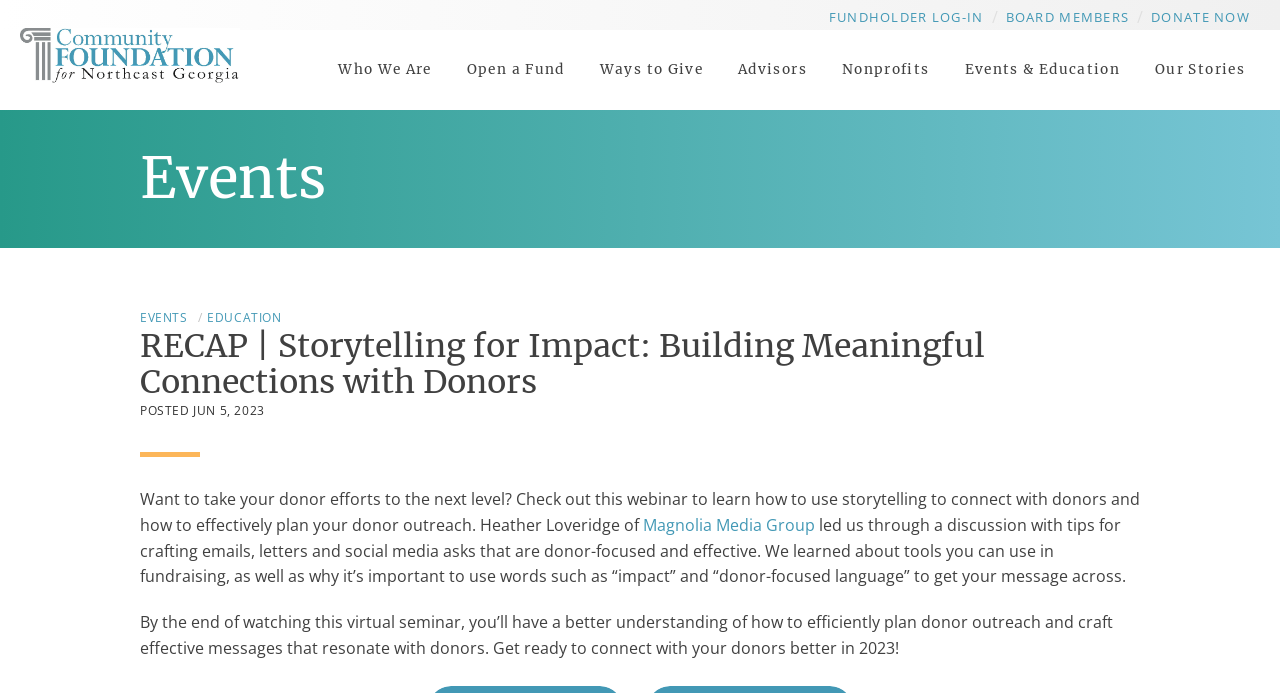Based on the image, provide a detailed and complete answer to the question: 
What is the purpose of the webinar?

The purpose of the webinar is to learn how to use storytelling to connect with donors and how to effectively plan donor outreach, as stated in the webpage description.